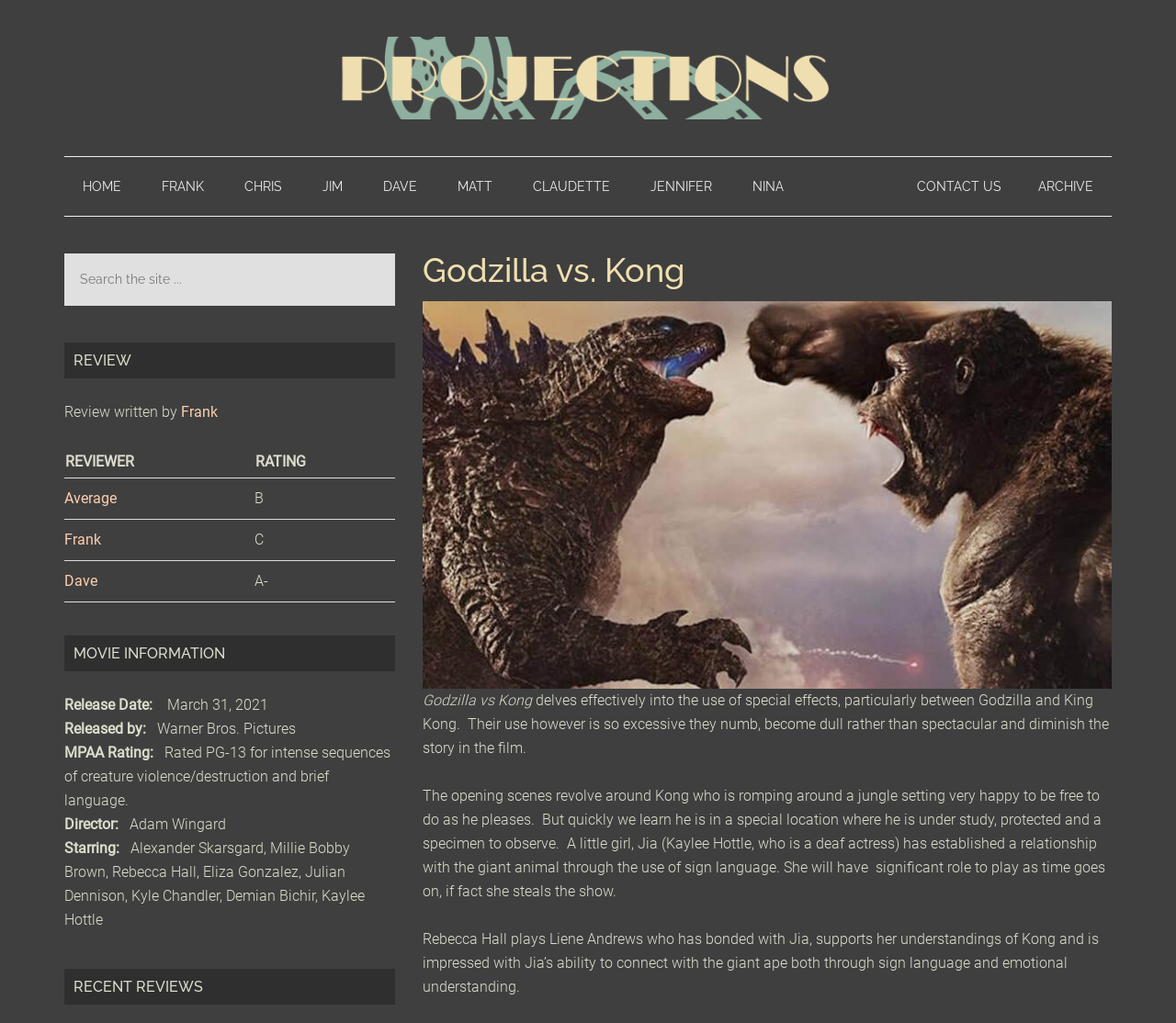Identify the bounding box for the element characterized by the following description: "Contact Us".

[0.764, 0.154, 0.867, 0.211]